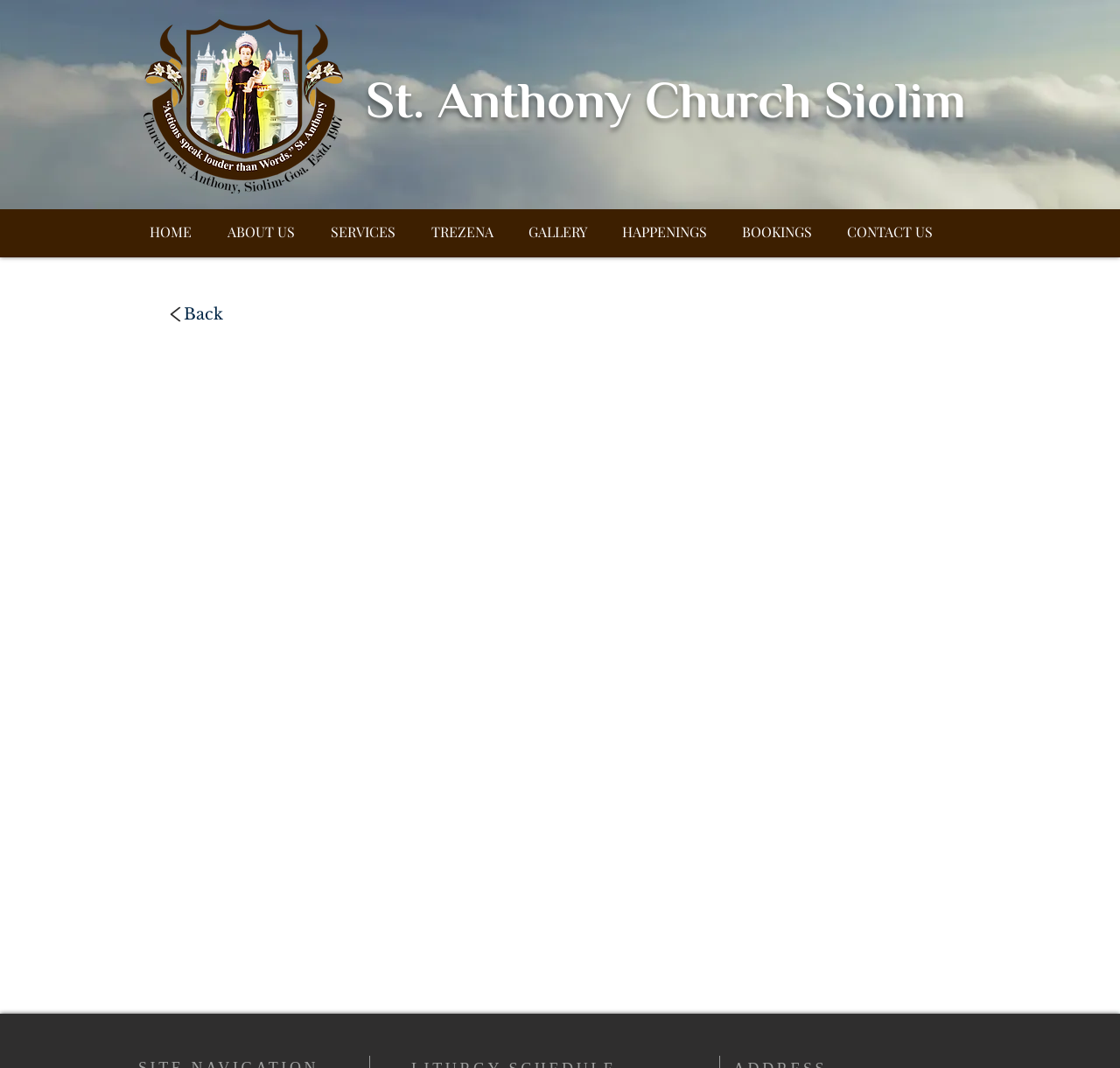Describe in detail what you see on the webpage.

The webpage is about the Holy Cross Chapel of Bamonvaddo, which is part of the St. Anthony Church Siolim. At the top left corner, there is a church logo image. Below the logo, there is a heading that reads "St. Anthony Church Siolim". To the right of the heading, there is a navigation menu with links to different sections of the website, including "HOME", "ABOUT US", "SERVICES", "TREZENA", "GALLERY", "HAPPENINGS", "BOOKINGS", and "CONTACT US".

Below the navigation menu, there is a main content area that takes up most of the page. At the top of this area, there is a link to go back to a previous page. Below the "Back" link, there is a large image that takes up about half of the page width. The image is likely a photo of the Holy Cross Chapel.

To the right of the image, there is a heading that reads "THE HOLY CROSS CHAPEL (BAMONVADDO)". Below the heading, there are several paragraphs of text that describe the history and significance of the chapel. The text explains that the statue of Our Lady of Vailankanni was blessed in 1978 and placed in the chapel, and that novenas are held every Saturday evening at 4:00 pm. The text also mentions that the feast of Our Lady of Vailankanni is celebrated every year on the 2nd Saturday of November, and that the chapel was extended in 1979 through public contributions.